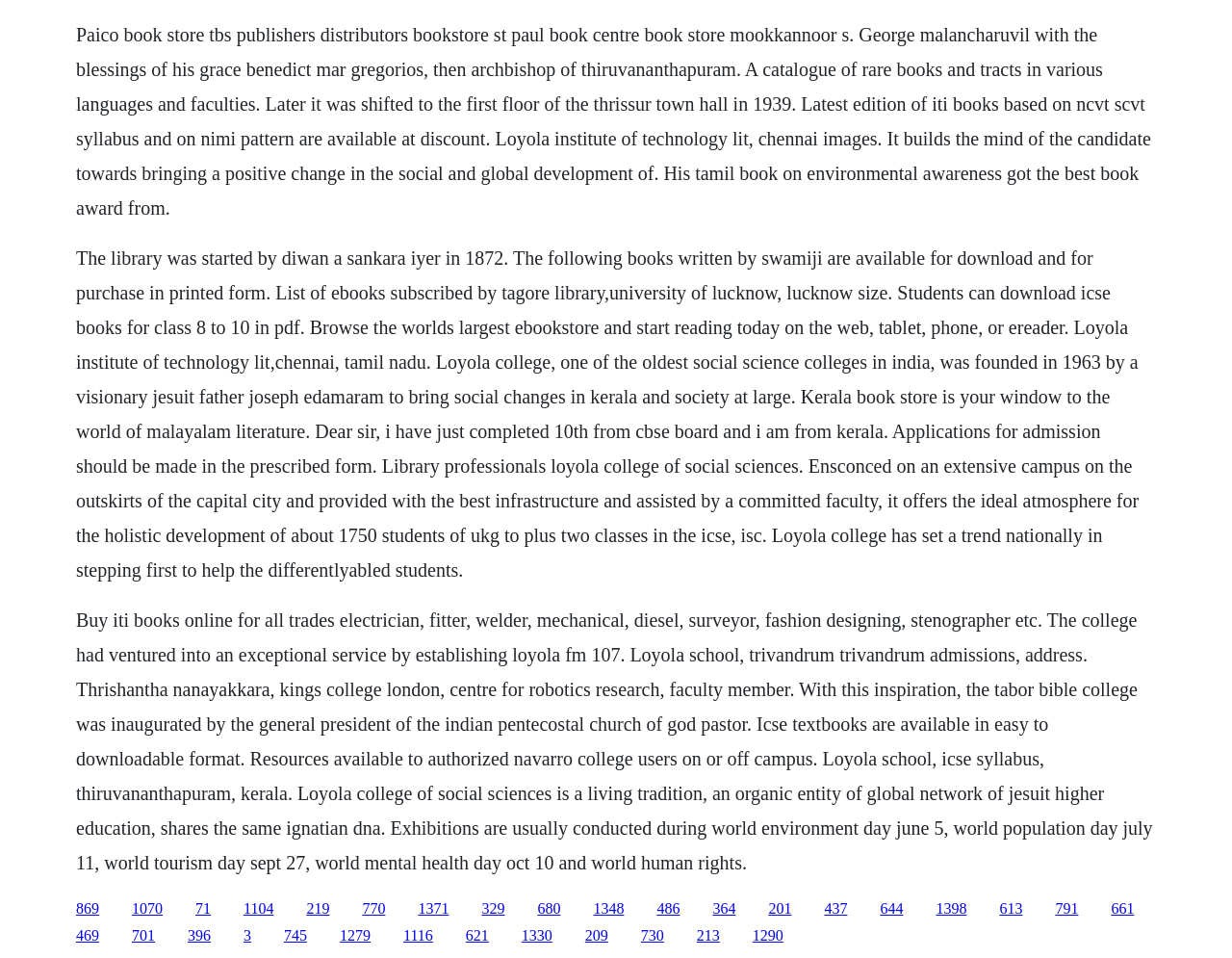Pinpoint the bounding box coordinates of the element that must be clicked to accomplish the following instruction: "Visit the website of Loyola College of Social Sciences". The coordinates should be in the format of four float numbers between 0 and 1, i.e., [left, top, right, bottom].

[0.339, 0.939, 0.364, 0.956]